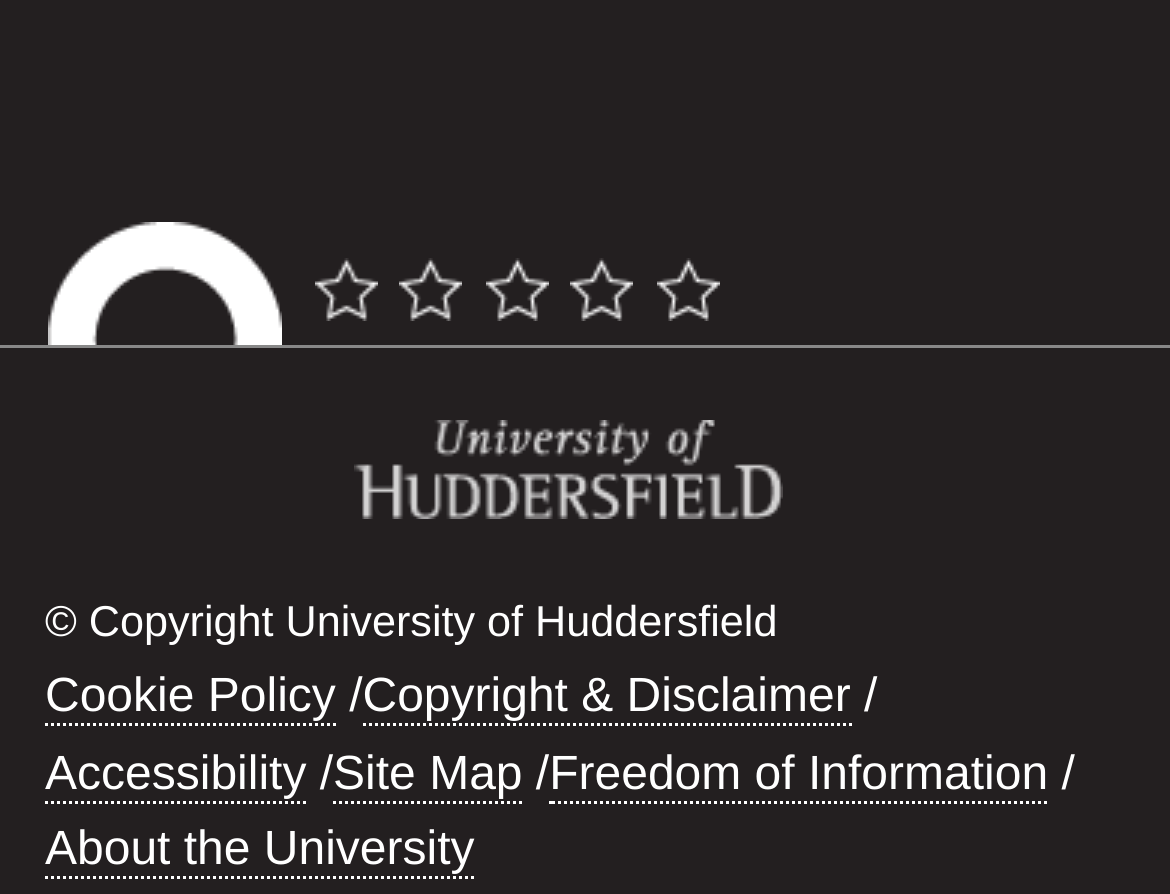Identify the bounding box coordinates necessary to click and complete the given instruction: "read Copyright & Disclaimer".

[0.31, 0.752, 0.727, 0.812]